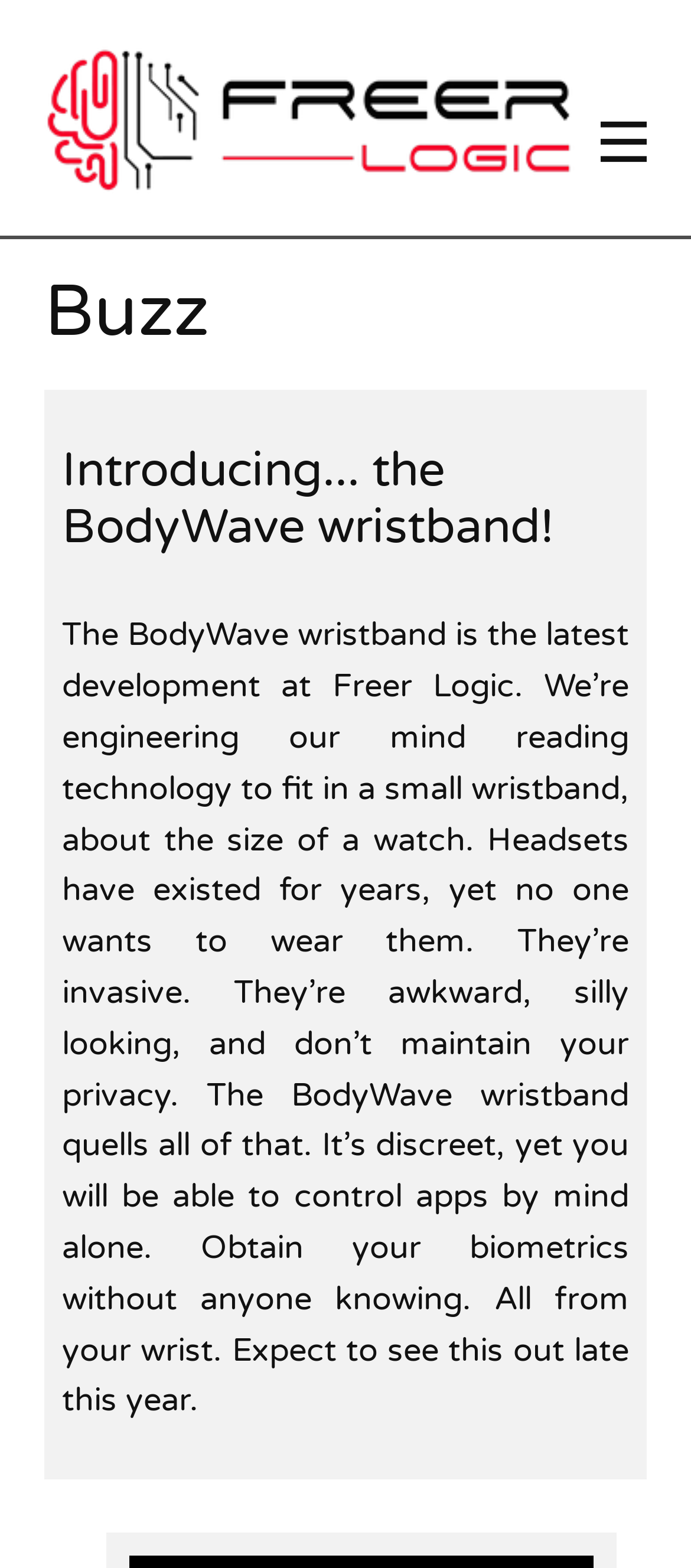Using the information from the screenshot, answer the following question thoroughly:
What is the purpose of the BodyWave wristband?

The question asks for the purpose of the BodyWave wristband, which can be found in the StaticText element with the description '...you will be able to control apps by mind alone...'. This sentence explains the main function of the wristband.